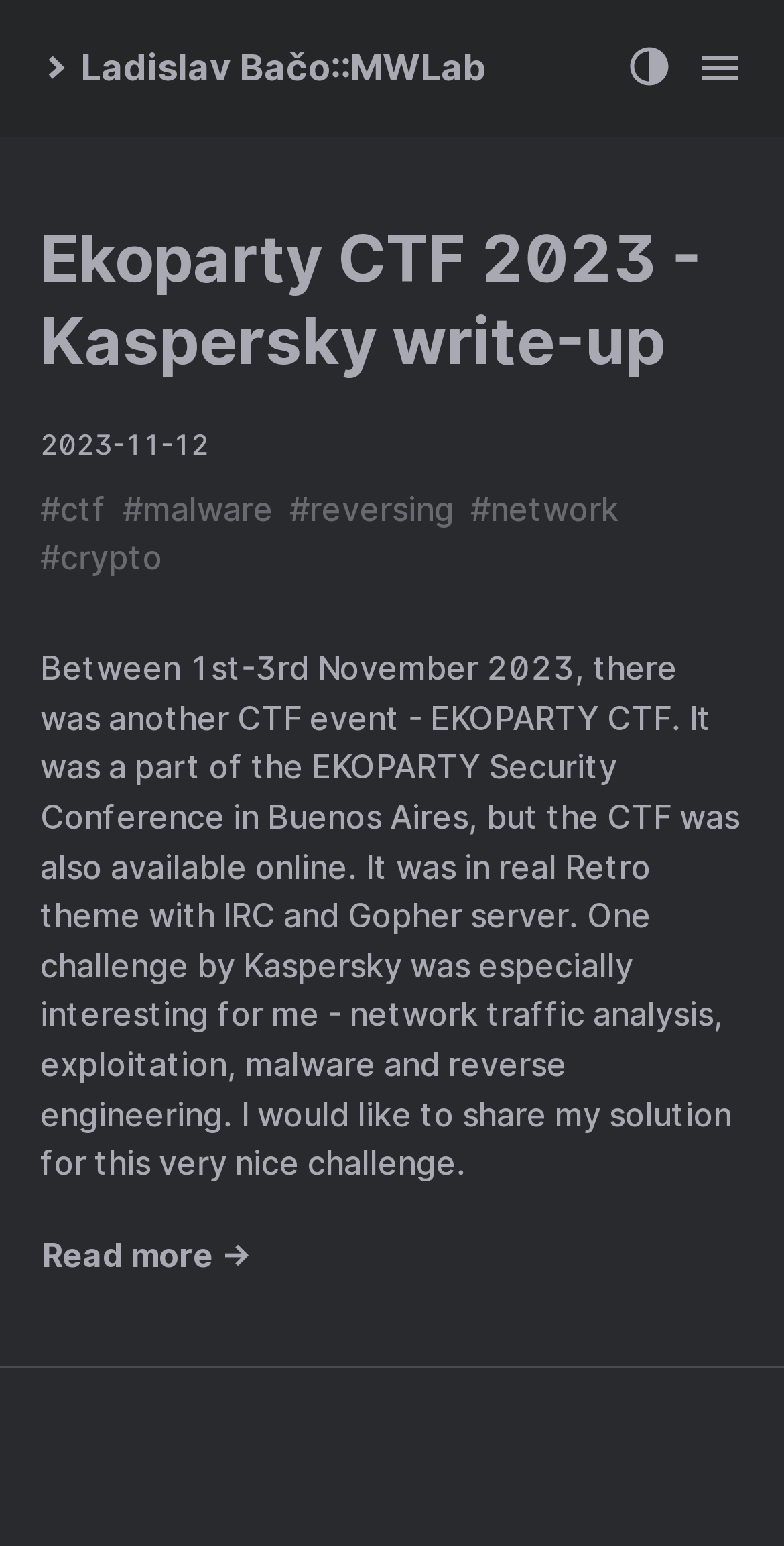Pinpoint the bounding box coordinates of the element to be clicked to execute the instruction: "View the CTF category".

[0.077, 0.317, 0.136, 0.342]